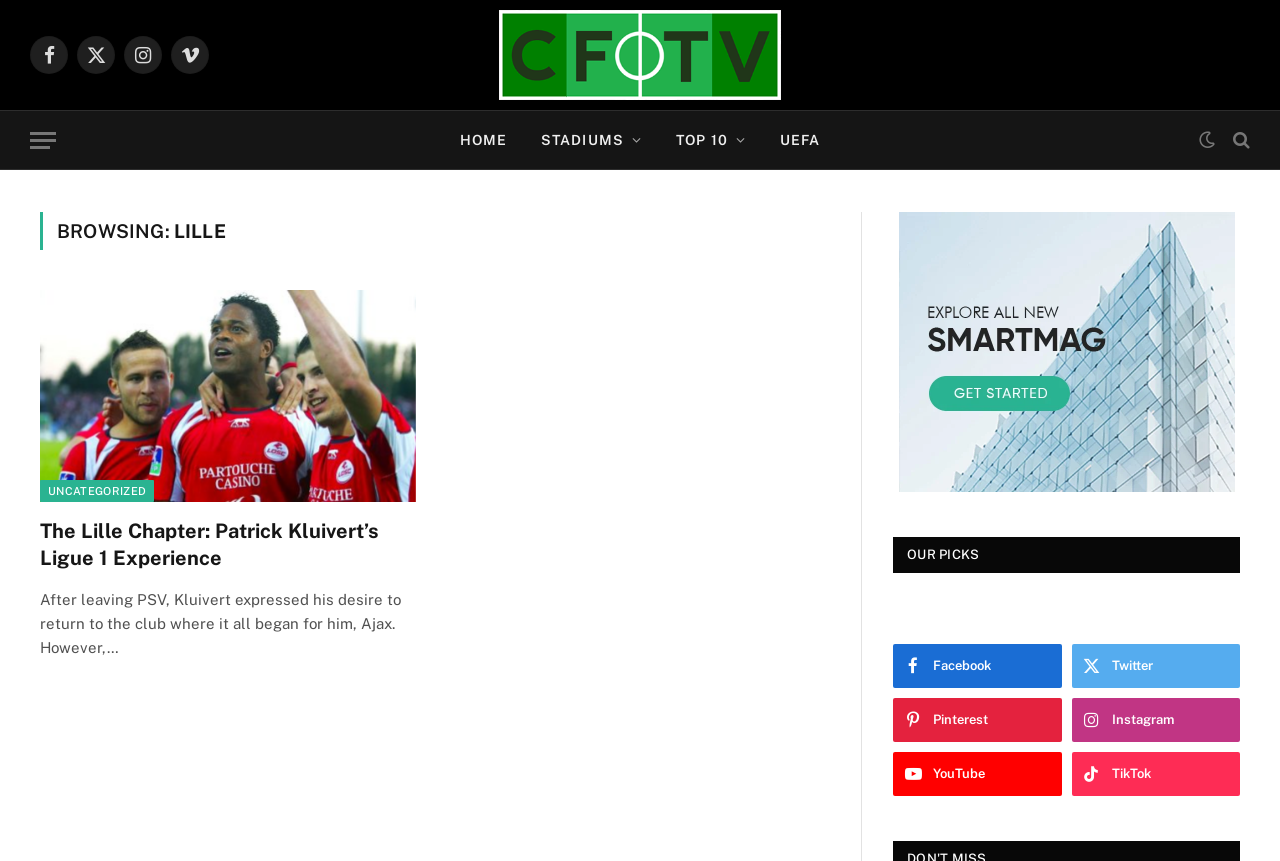Please identify the bounding box coordinates of the element on the webpage that should be clicked to follow this instruction: "Follow on Twitter". The bounding box coordinates should be given as four float numbers between 0 and 1, formatted as [left, top, right, bottom].

[0.837, 0.747, 0.969, 0.799]